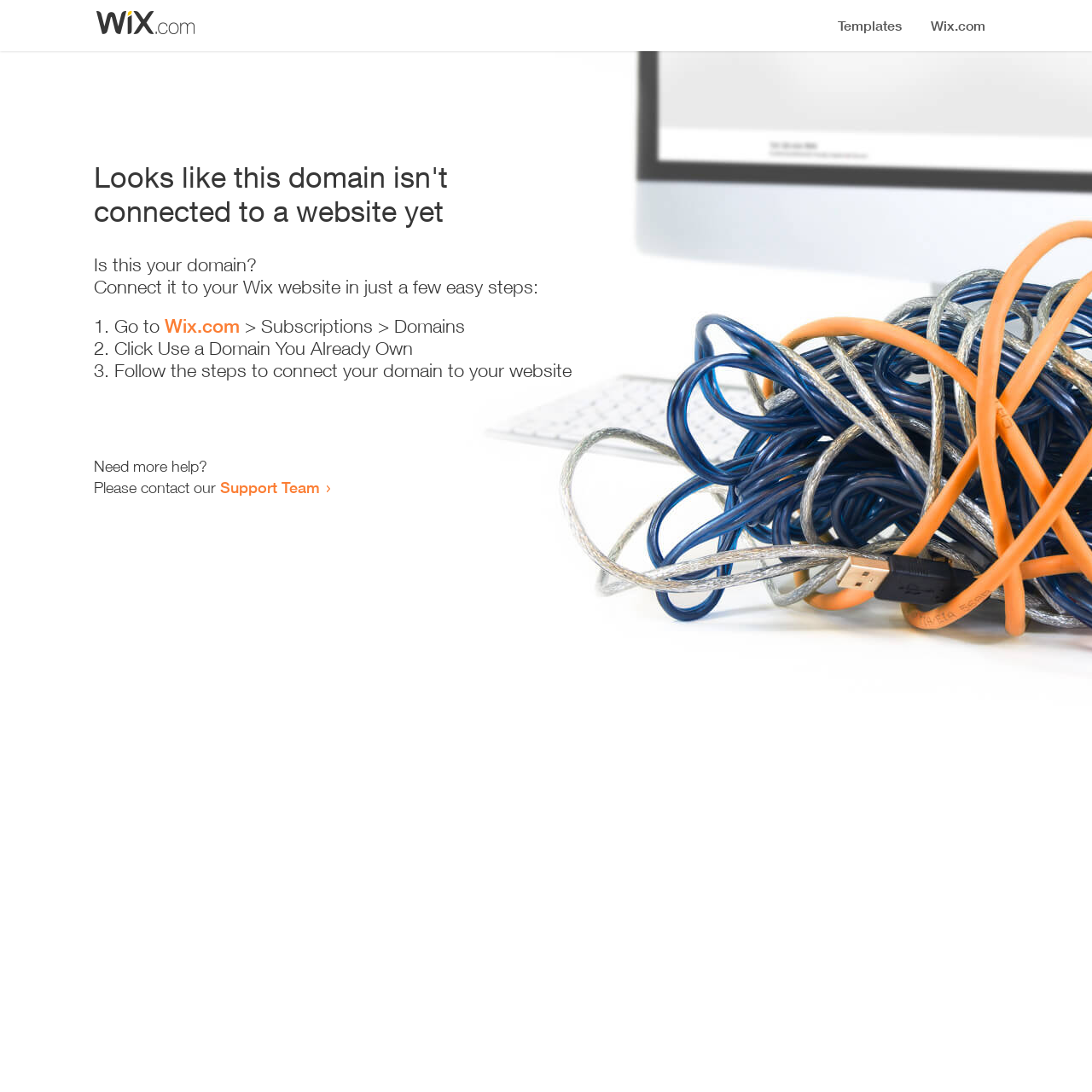Is this webpage related to Wix?
Use the screenshot to answer the question with a single word or phrase.

Yes